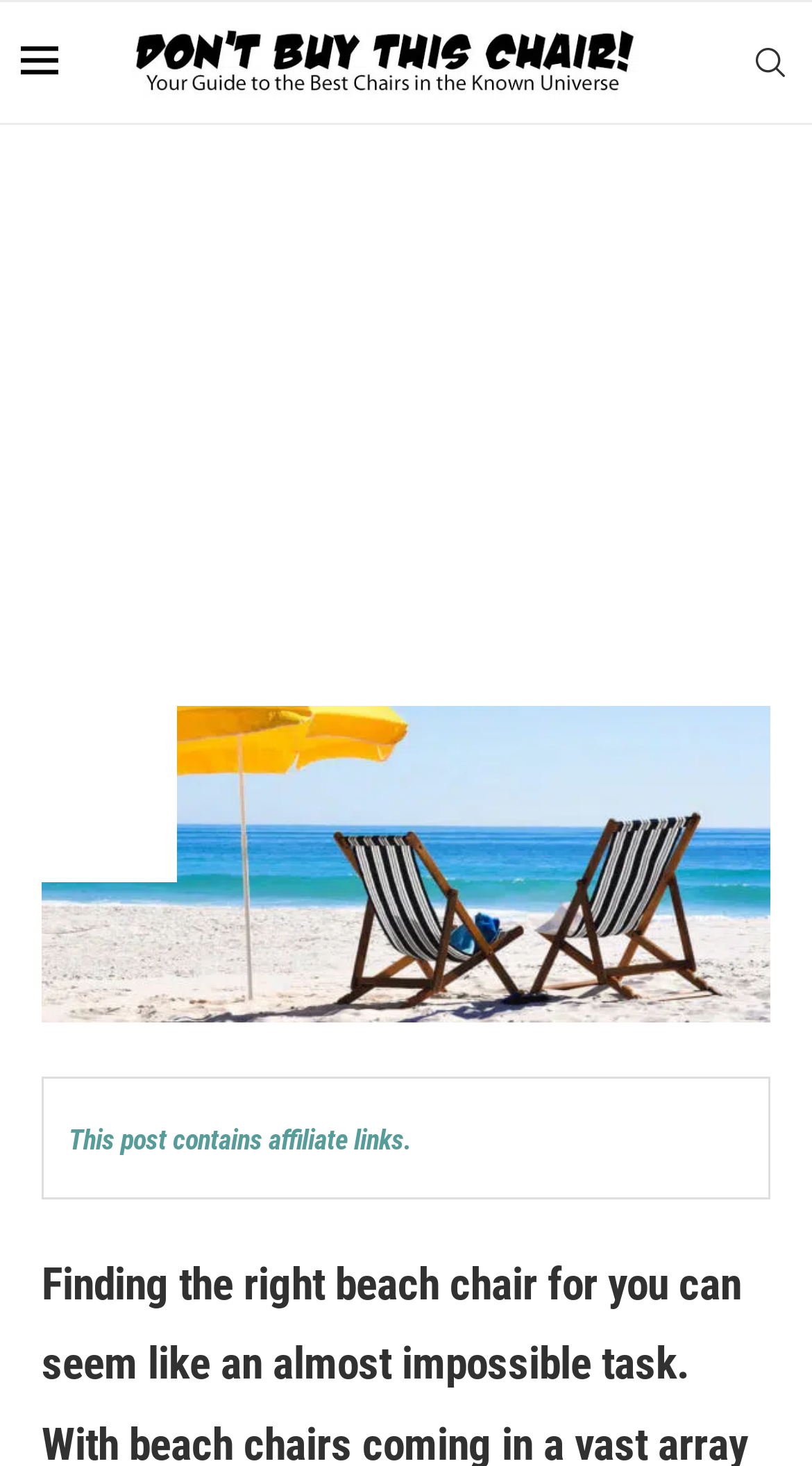Could you identify the text that serves as the heading for this webpage?

THE 18 BEST BEACH CHAIRS IN 2024 – AN INDEPENDENT REVIEW